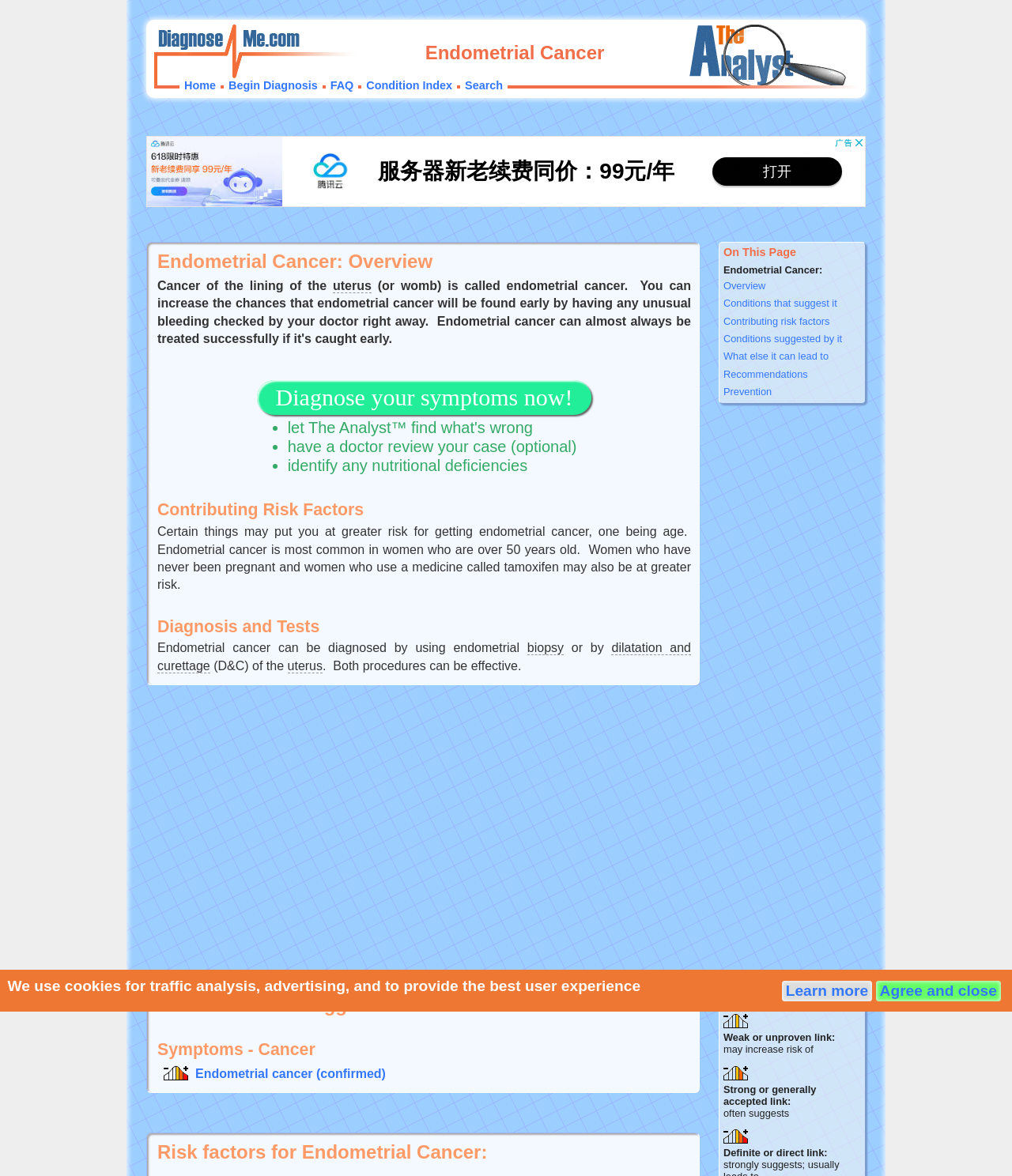Based on the element description: "TEXT Page", identify the UI element and provide its bounding box coordinates. Use four float numbers between 0 and 1, [left, top, right, bottom].

None